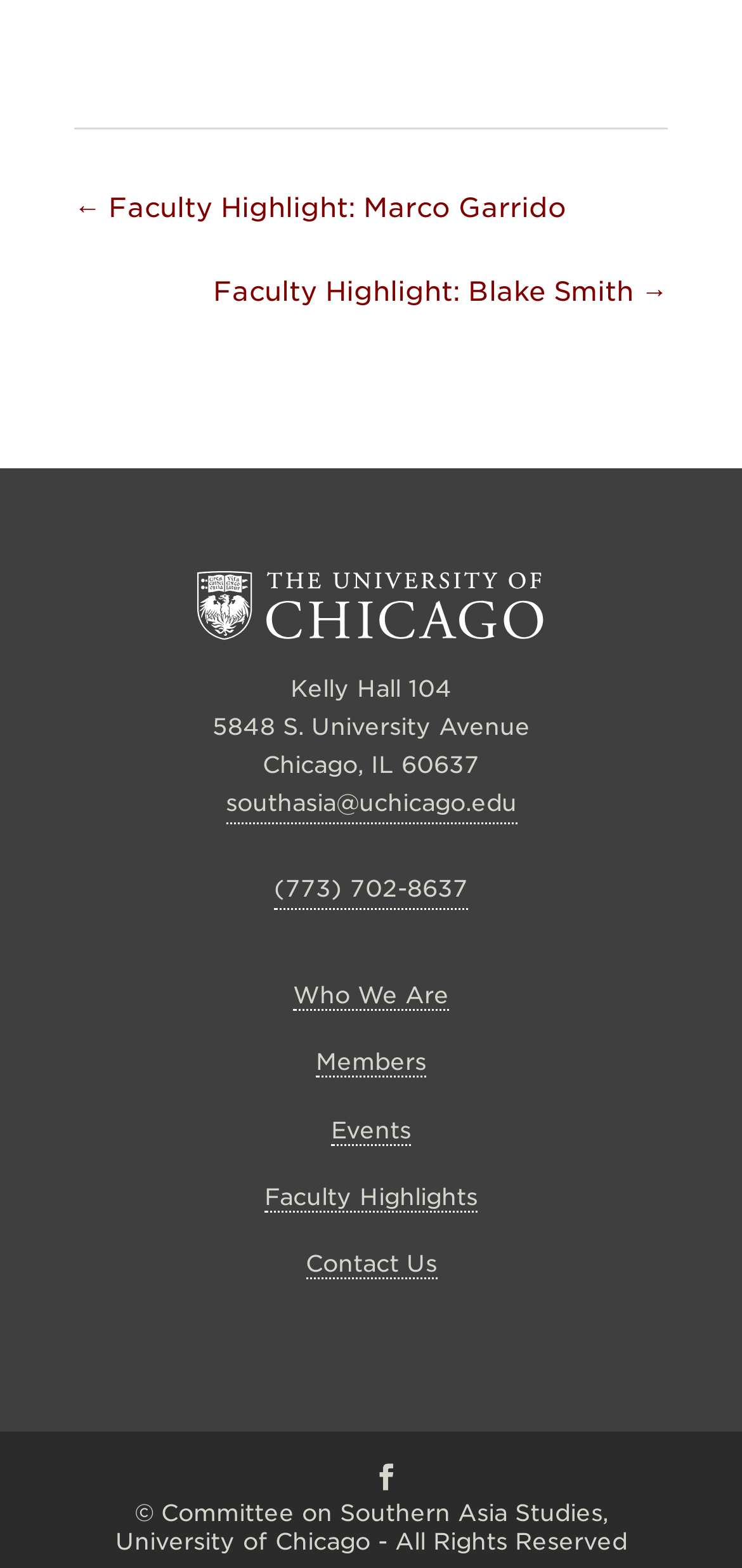Answer this question using a single word or a brief phrase:
What is the copyright information?

Committee on Southern Asia Studies, University of Chicago - All Rights Reserved